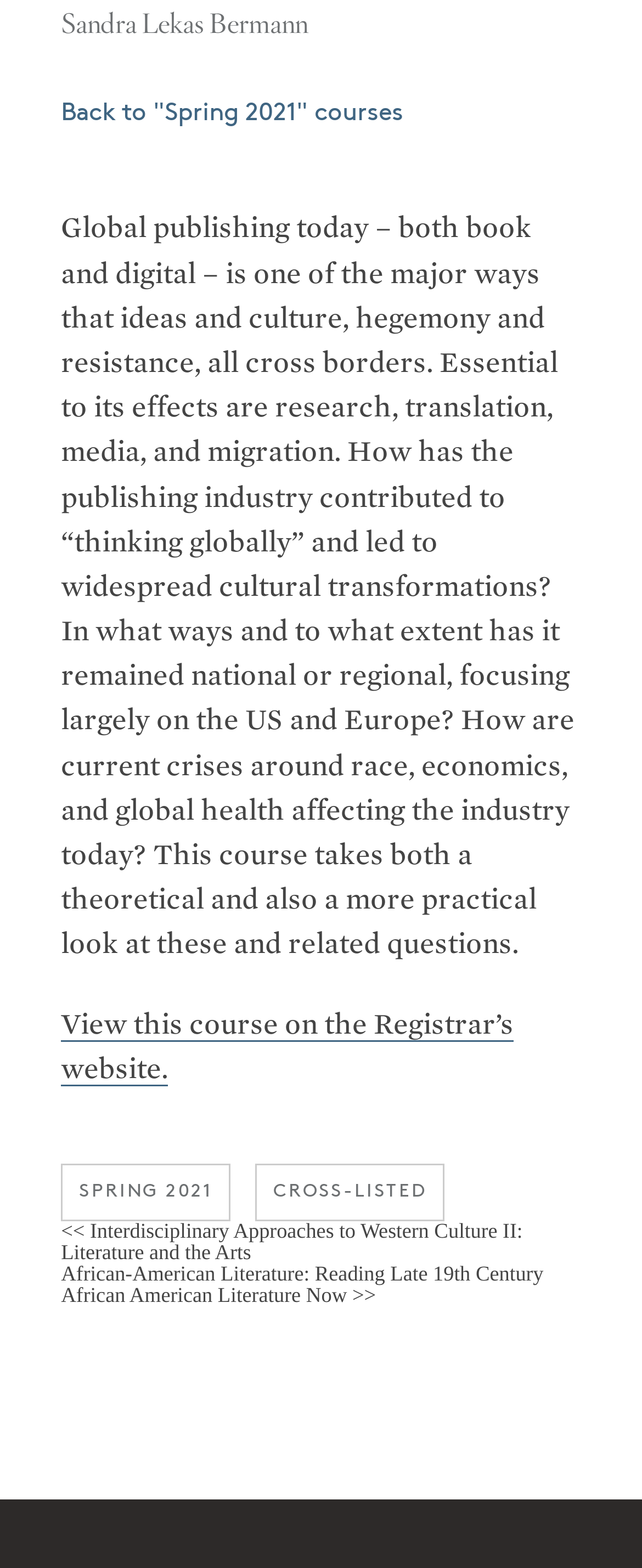From the given element description: "Spring 2021", find the bounding box for the UI element. Provide the coordinates as four float numbers between 0 and 1, in the order [left, top, right, bottom].

[0.123, 0.755, 0.331, 0.765]